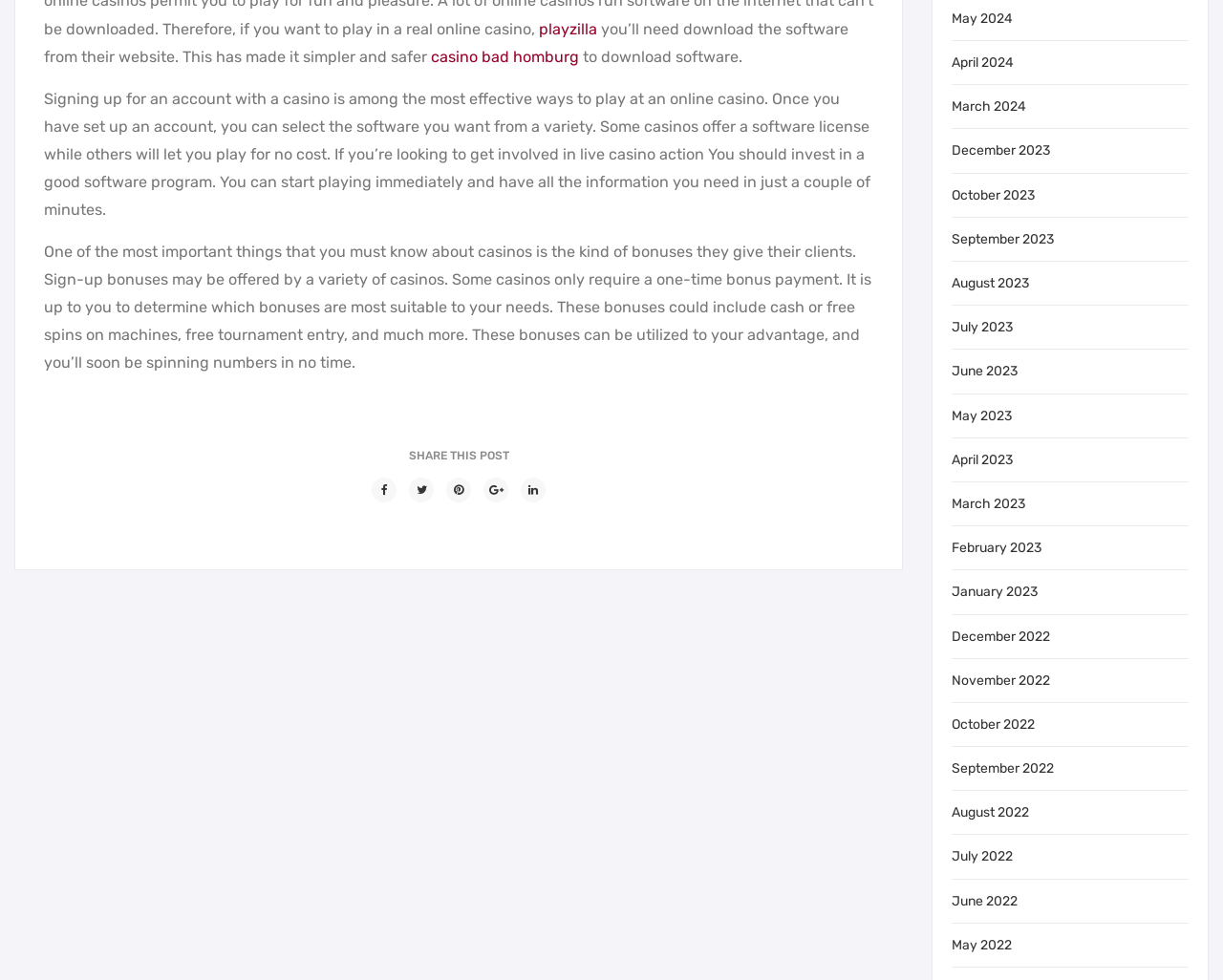Highlight the bounding box coordinates of the element you need to click to perform the following instruction: "view posts from April 2024."

[0.778, 0.042, 0.829, 0.086]